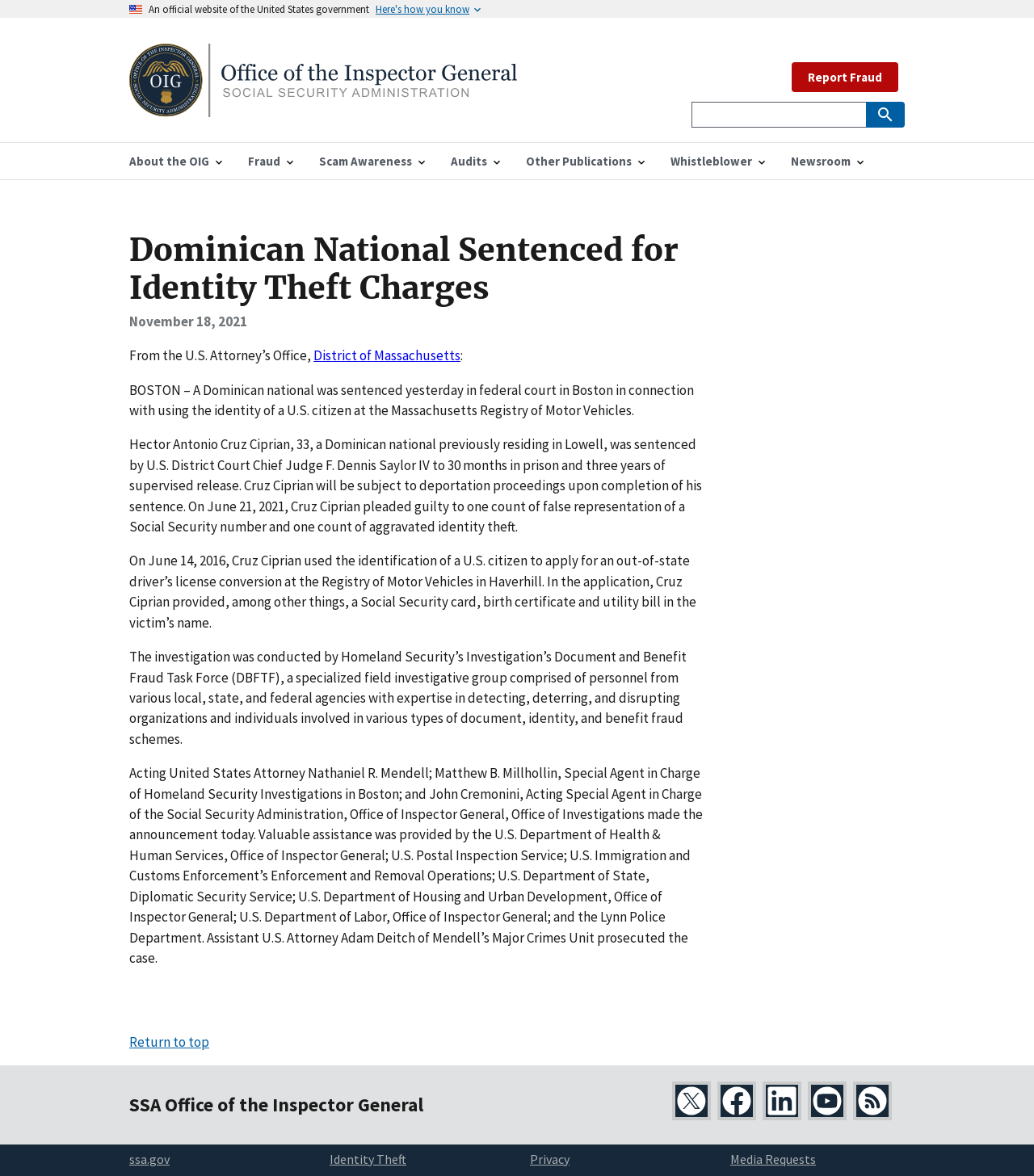Find the bounding box coordinates for the area that should be clicked to accomplish the instruction: "Click the 'About the OIG' button".

[0.112, 0.121, 0.227, 0.153]